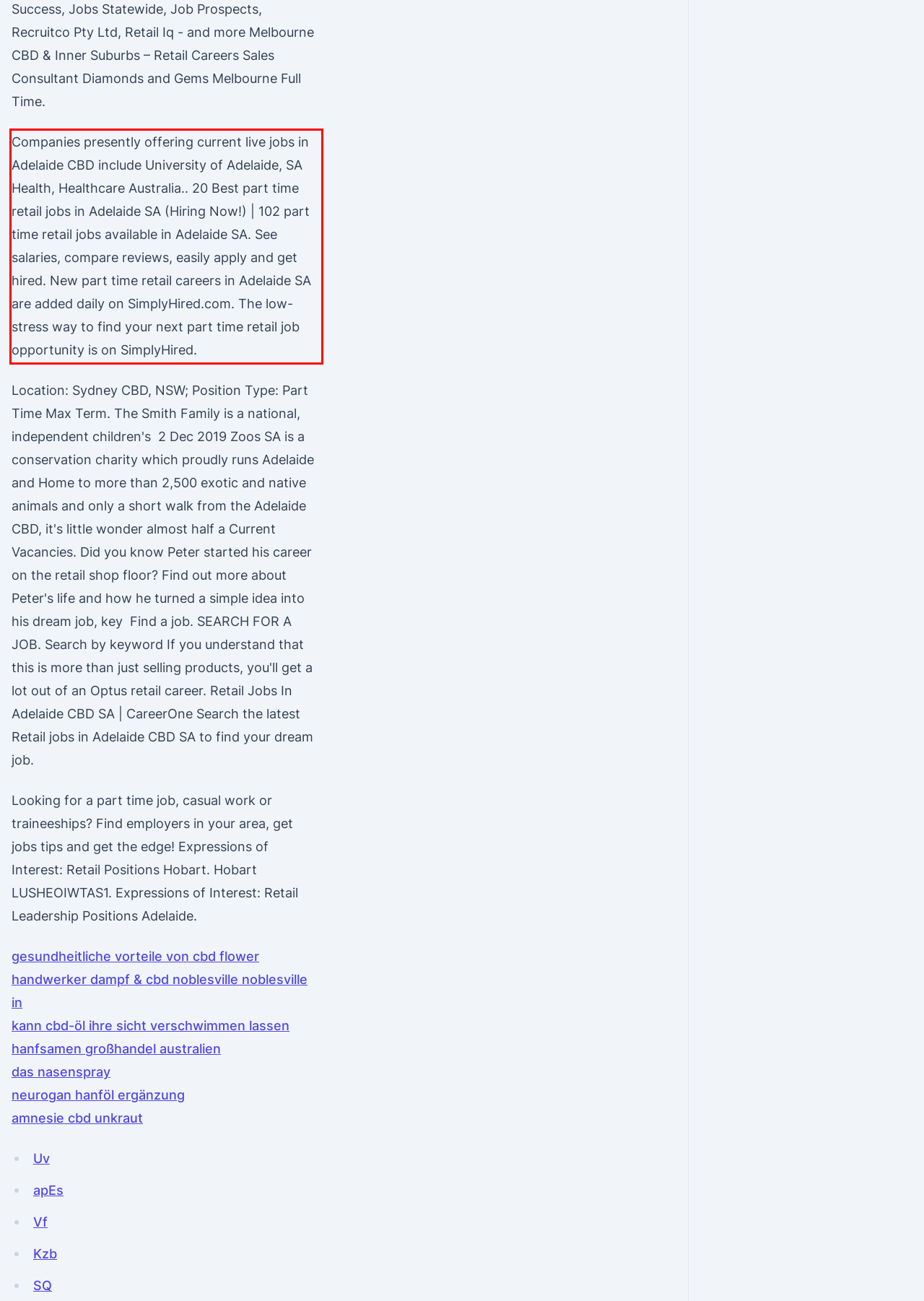Please examine the webpage screenshot containing a red bounding box and use OCR to recognize and output the text inside the red bounding box.

Companies presently offering current live jobs in Adelaide CBD include University of Adelaide, SA Health, Healthcare Australia.. 20 Best part time retail jobs in Adelaide SA (Hiring Now!) | 102 part time retail jobs available in Adelaide SA. See salaries, compare reviews, easily apply and get hired. New part time retail careers in Adelaide SA are added daily on SimplyHired.com. The low-stress way to find your next part time retail job opportunity is on SimplyHired.